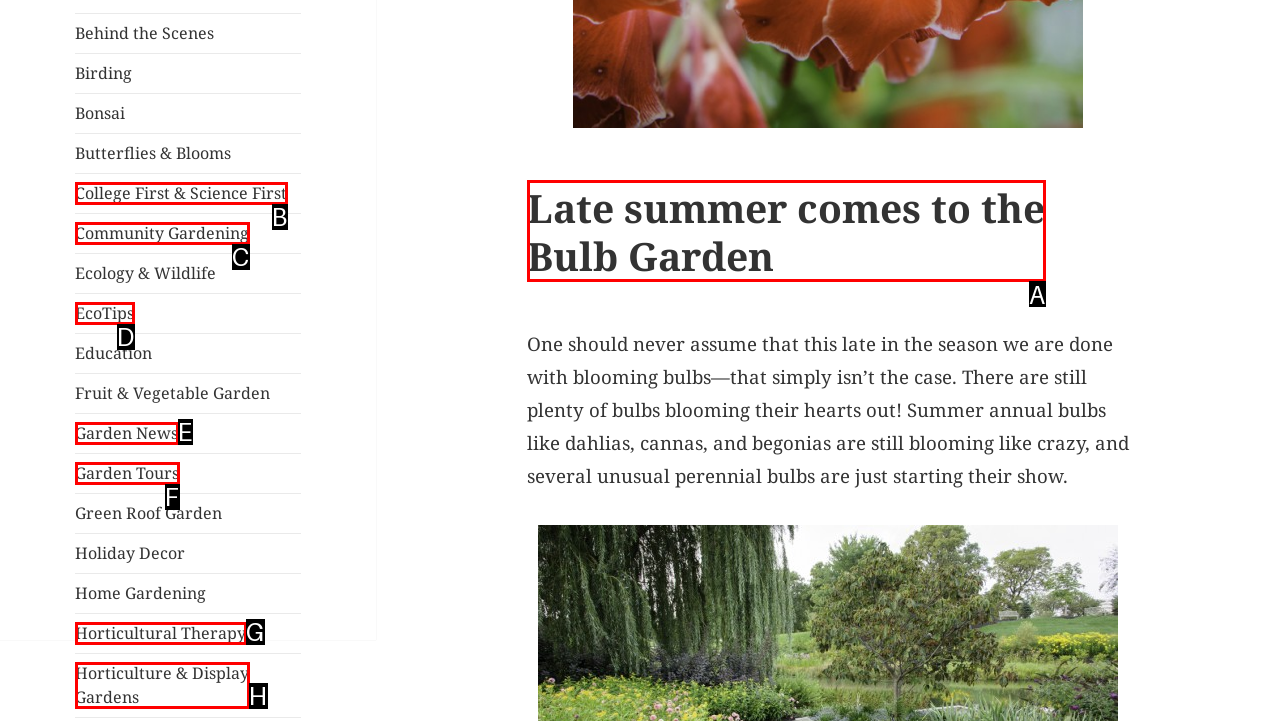From the given options, choose the HTML element that aligns with the description: College First & Science First. Respond with the letter of the selected element.

B